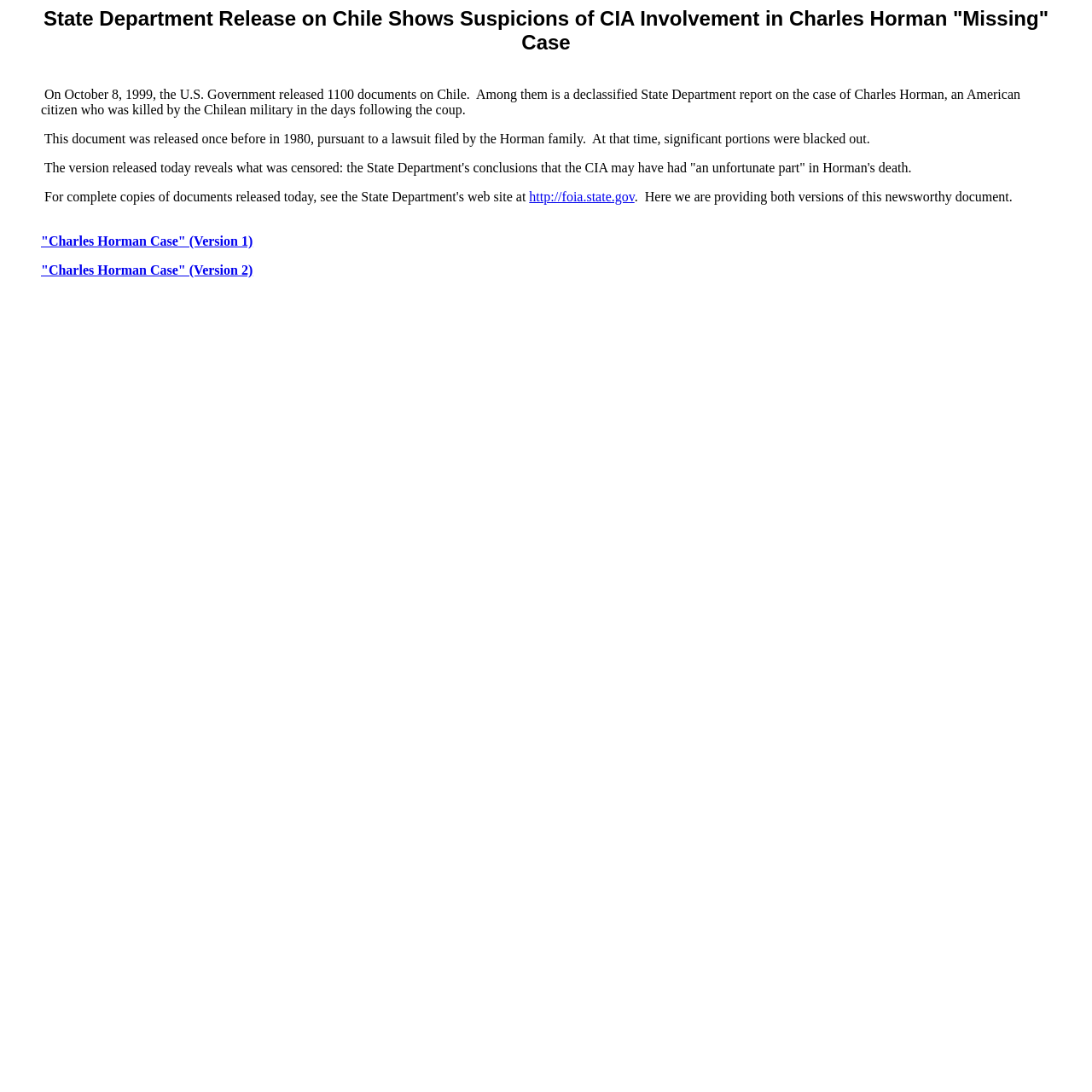Give a full account of the webpage's elements and their arrangement.

The webpage is about the case of Charles Horman, an American citizen who was killed by the Chilean military in the days following the coup. At the top of the page, there is a heading that reads "State Department Release on Chile Shows Suspicions of CIA Involvement in Charles Horman 'Missing' Case". Below the heading, there is a block of text that provides background information on the case, including the release of 1100 documents on Chile by the U.S. Government in 1999, and the declassified State Department report on Charles Horman's case.

To the right of the block of text, there is a link to the website "http://foia.state.gov". Below the block of text, there are two links to different versions of the "Charles Horman Case" document, labeled as "Version 1" and "Version 2". These links are positioned side by side, with "Version 1" on the left and "Version 2" on the right. Above these links, there is a sentence that explains that the webpage is providing both versions of the document.

There are a total of five blocks of text on the page, including the heading, which provide information on the case and the documents being released. The text is arranged in a vertical column, with each block of text positioned below the previous one. There are no images on the page.